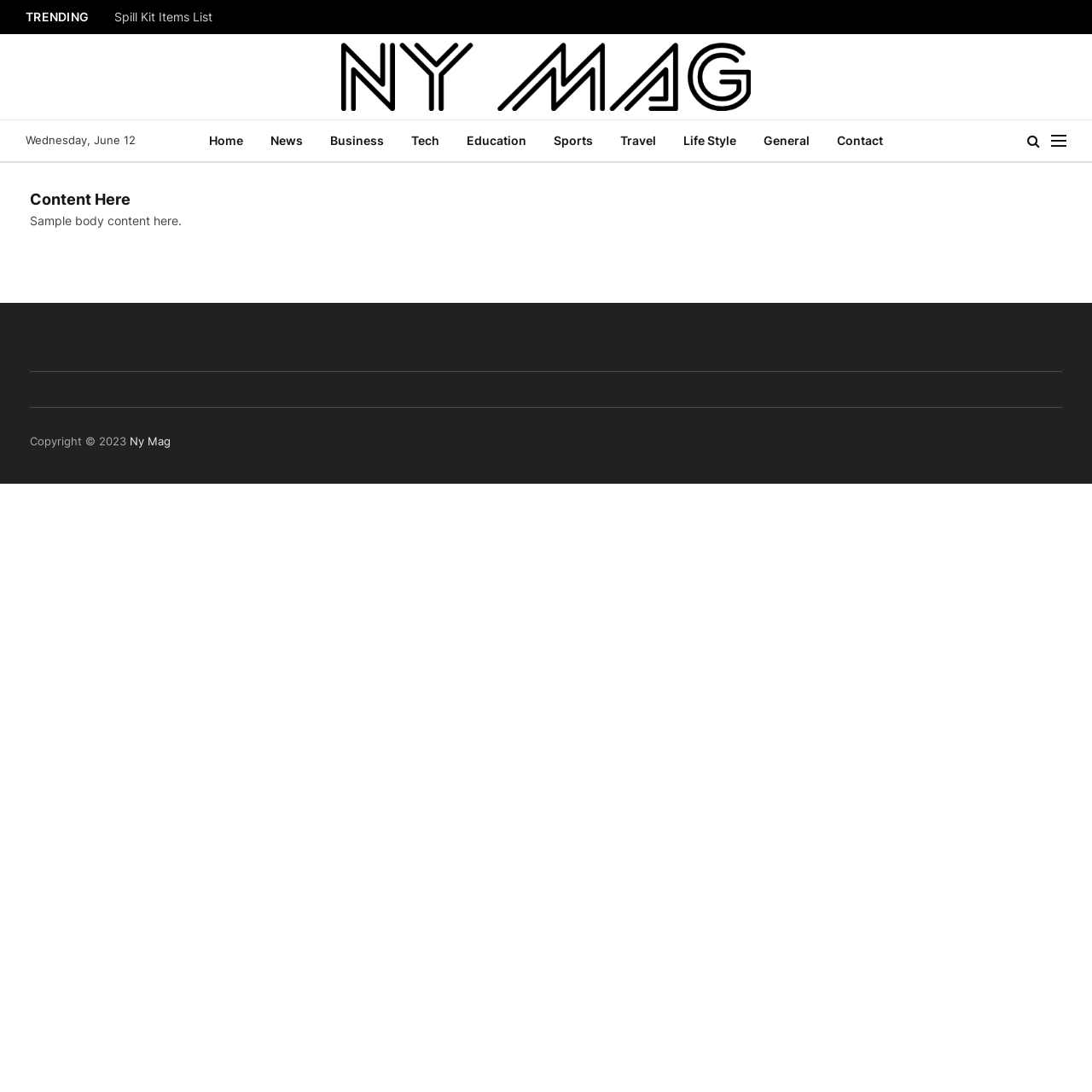What categories are available on the website?
Refer to the image and give a detailed answer to the query.

I determined the categories available on the website by looking at the series of link elements with texts such as 'Home', 'News', 'Business', 'Tech', and so on, which are likely the categories or sections of the website.